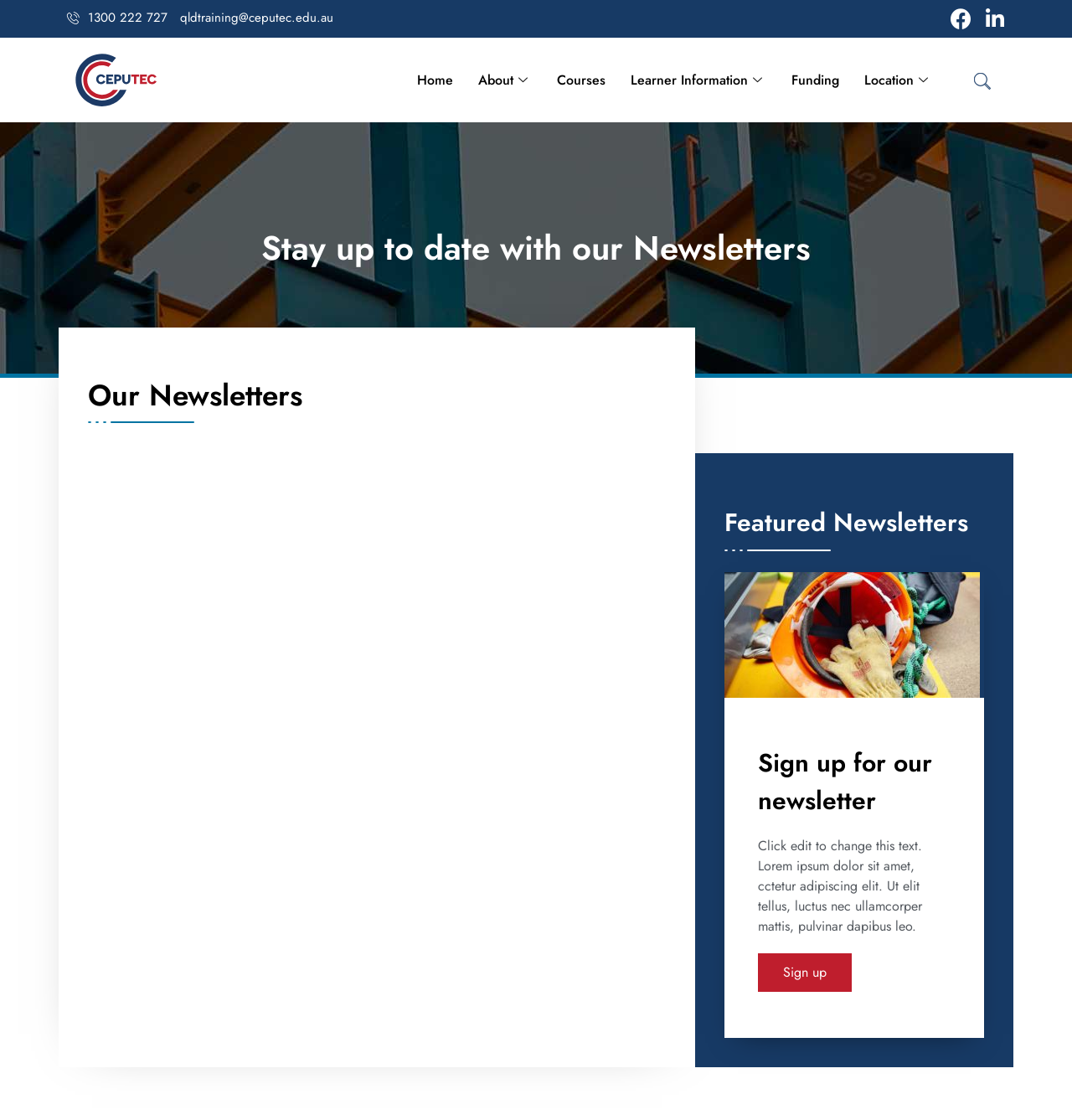Can you pinpoint the bounding box coordinates for the clickable element required for this instruction: "Send an email"? The coordinates should be four float numbers between 0 and 1, i.e., [left, top, right, bottom].

[0.168, 0.007, 0.311, 0.024]